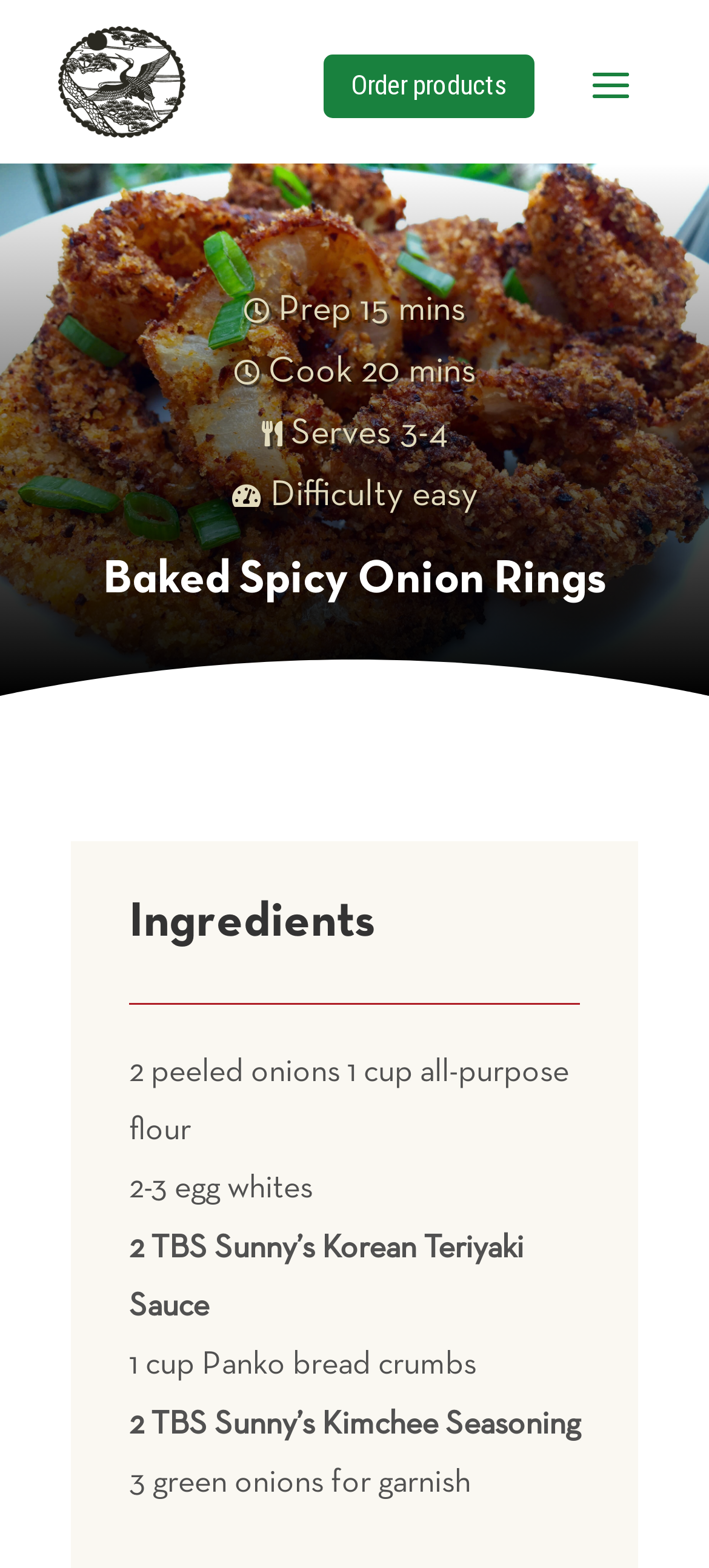Provide a brief response in the form of a single word or phrase:
How many servings does the Baked Spicy Onion Rings recipe yield?

3-4